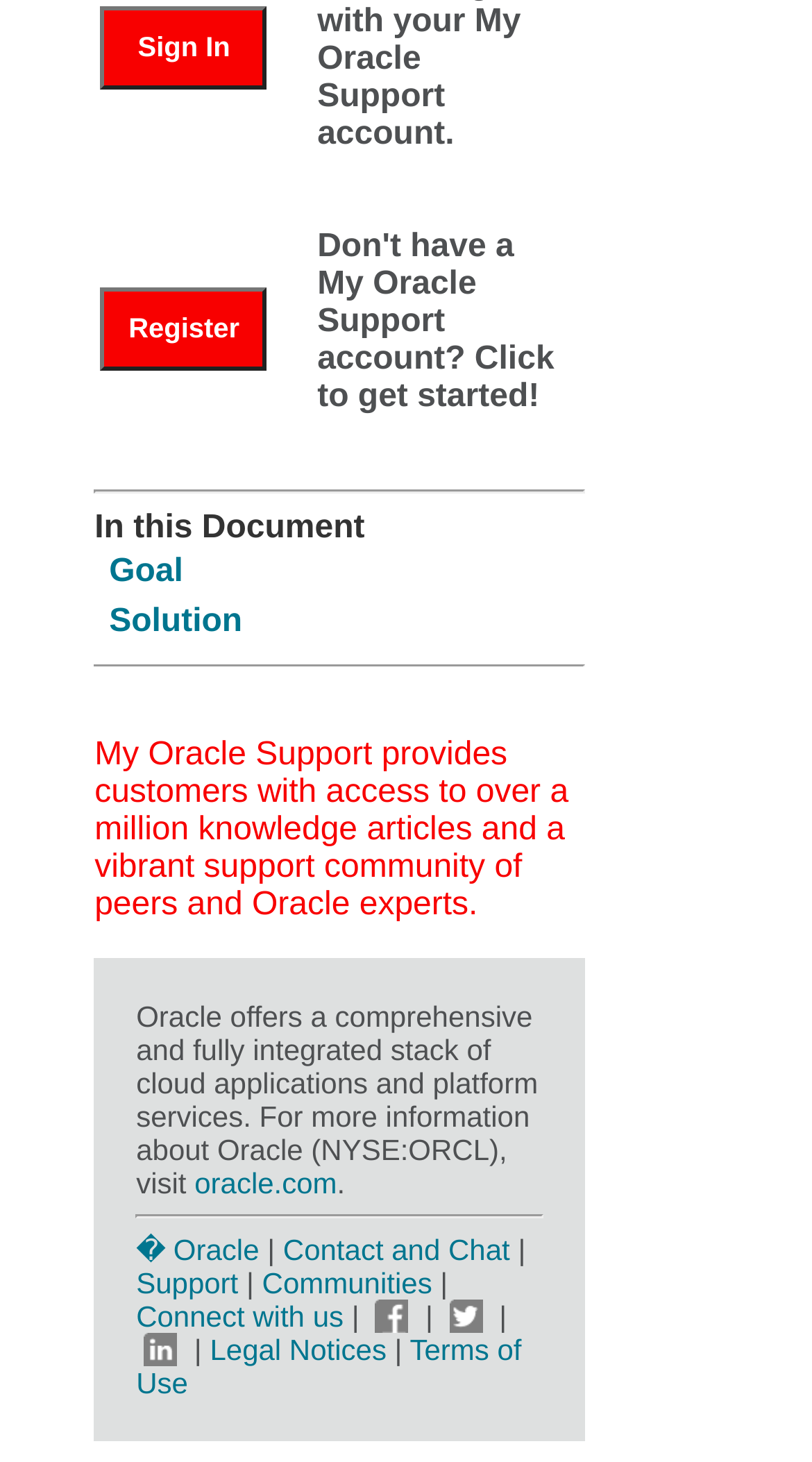Examine the screenshot and answer the question in as much detail as possible: What is the purpose of My Oracle Support according to the webpage?

The webpage describes My Oracle Support as providing customers with 'access to over a million knowledge articles and a vibrant support community of peers and Oracle experts'. This suggests that the purpose of My Oracle Support is to provide users with access to a large repository of knowledge articles and a community of support.